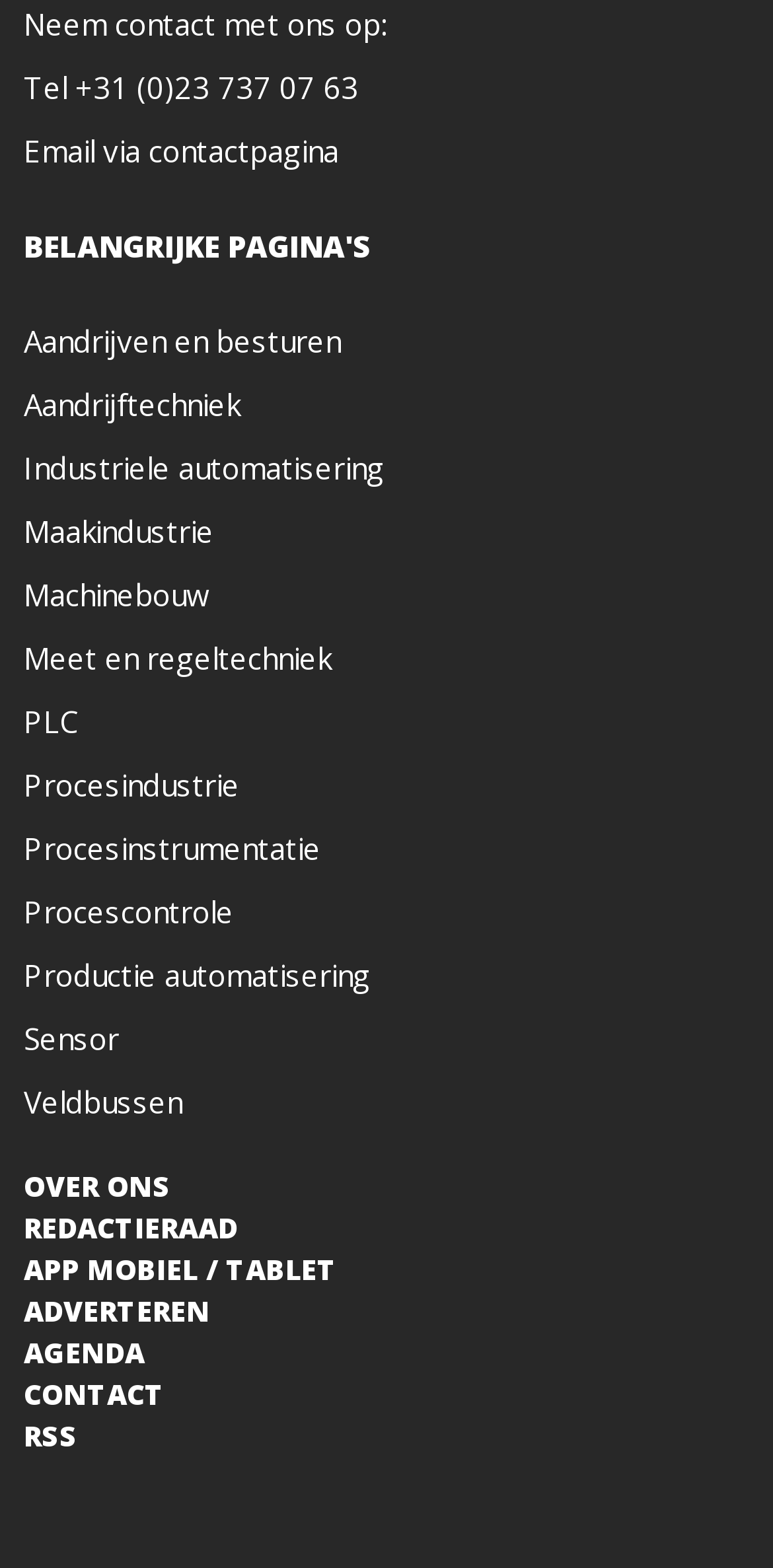Locate the bounding box coordinates of the area where you should click to accomplish the instruction: "Click on BOLIVIA".

None